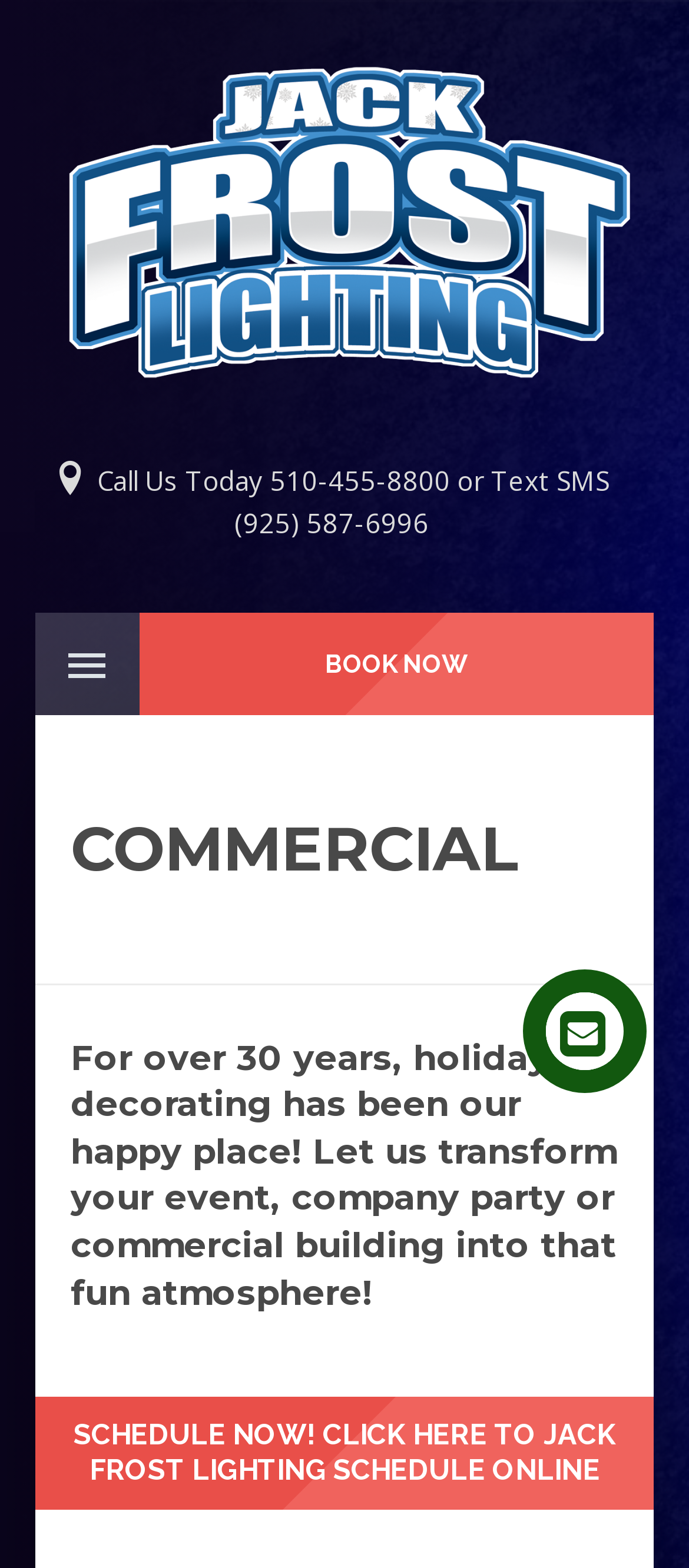Detail the various sections and features of the webpage.

The webpage is about commercial holiday decorating services. At the top, there is a link that spans almost the entire width of the page. Below it, there is a static text element displaying a phone number and SMS number for customers to contact. To the right of this text, there is a prominent "BOOK NOW" link. 

Further down, there is a heading that reads "COMMERCIAL" in a relatively large font size. Below this heading, there is a subheading that describes the company's experience and services in holiday decorating for events, company parties, and commercial buildings. 

At the bottom of the page, there is another link that allows customers to schedule an appointment online. To the right of this link, there is a small icon composed of three symbols.